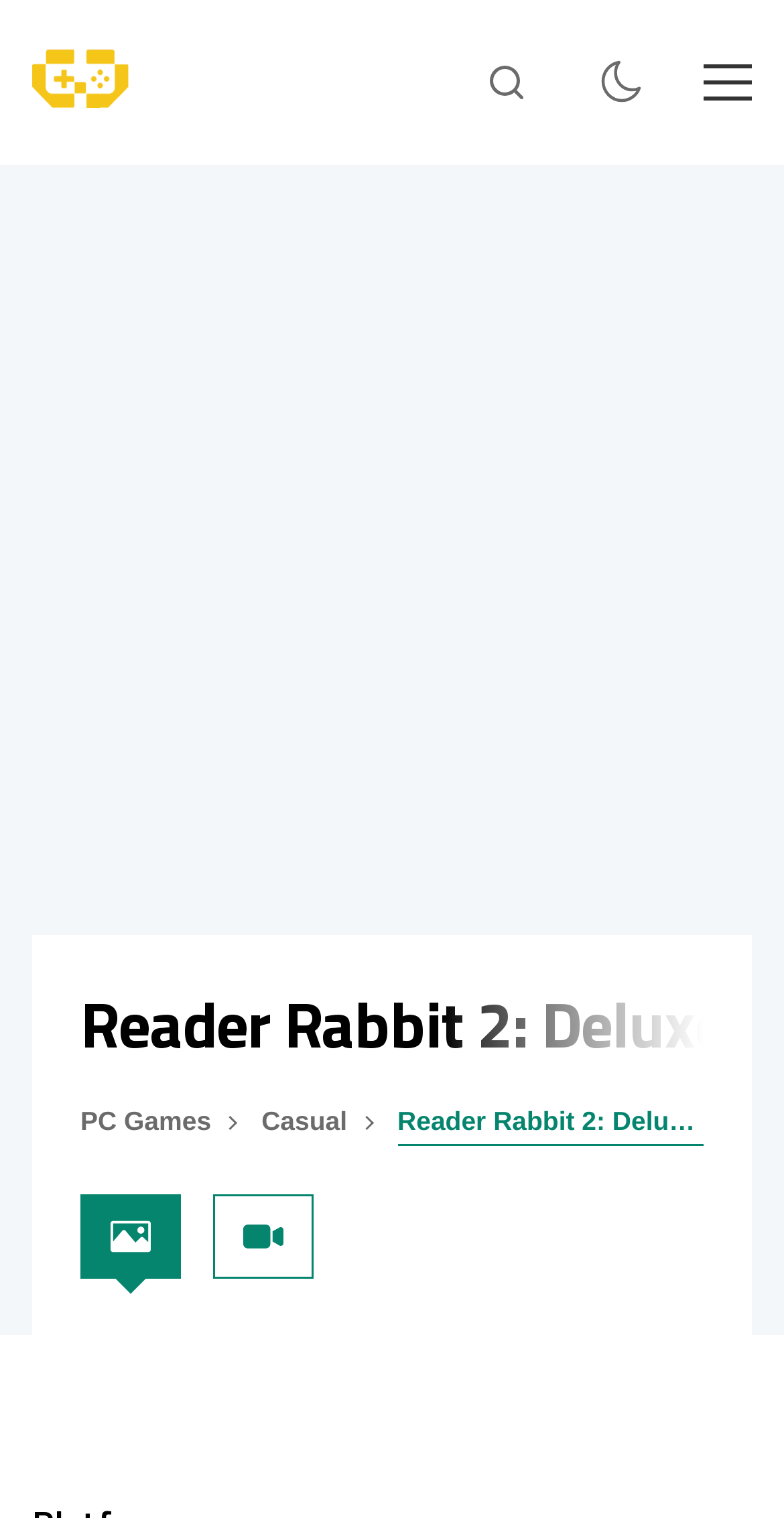Offer a detailed explanation of the webpage layout and contents.

The webpage appears to be a download page for the game "Reader Rabbit 2 Deluxe" for Windows PC. At the top left corner, there is a link to "Anygame" accompanied by an image with the same name. To the right of this link, there are three buttons with icons, but no text. The first button is positioned near the top right corner, the second is slightly to its left, and the third is at the far right edge of the page.

Below these buttons, there is a large advertisement iframe that spans the entire width of the page. Above this advertisement, the main title of the page "Reader Rabbit 2: Deluxe! Free Download For PC 2024 - AnyGame" is displayed as a heading.

Underneath the title, there are three links: "PC Games", "Casual", and "Reader Rabbit 2: Deluxe!". These links are positioned in a horizontal row, with "PC Games" on the left, "Casual" in the middle, and "Reader Rabbit 2: Deluxe!" on the right. Below these links, there are two small images, one to the left of the other.

The meta description mentions that the game is a "timeless joy of learning", suggesting that it is an educational game. Overall, the page appears to be focused on providing a download link for the game, with some additional information and links to related categories.